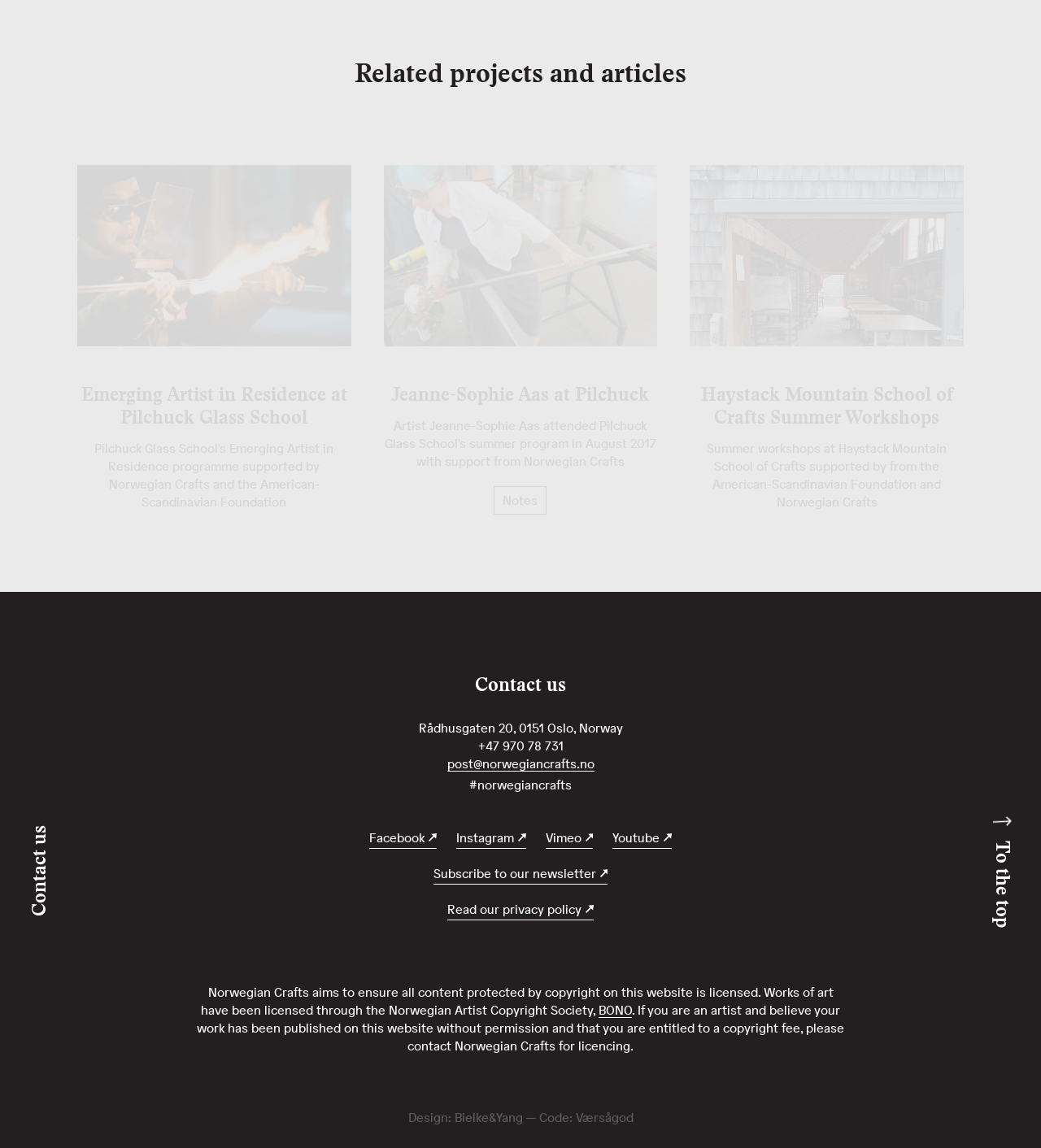Determine the bounding box coordinates for the clickable element required to fulfill the instruction: "Visit Facebook". Provide the coordinates as four float numbers between 0 and 1, i.e., [left, top, right, bottom].

[0.354, 0.723, 0.419, 0.74]